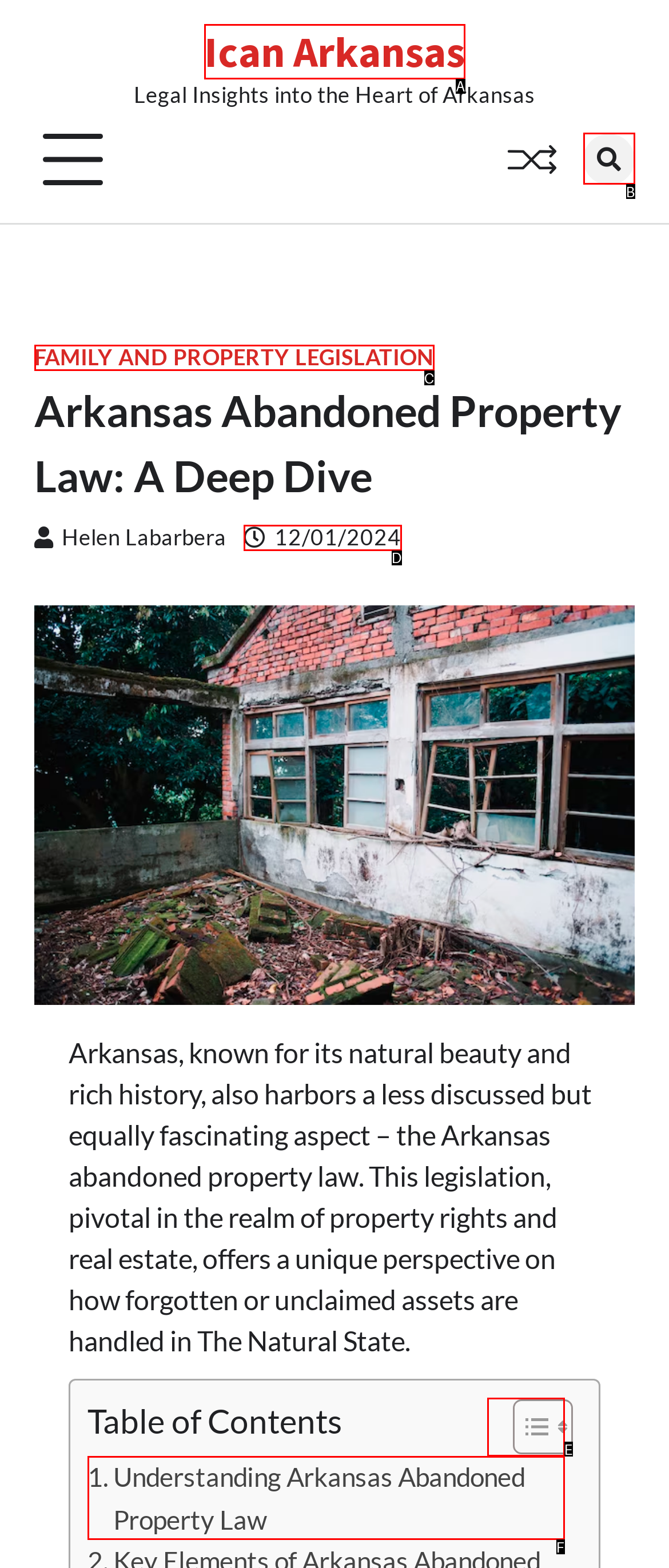Which UI element matches this description: Understanding Arkansas Abandoned Property Law?
Reply with the letter of the correct option directly.

F